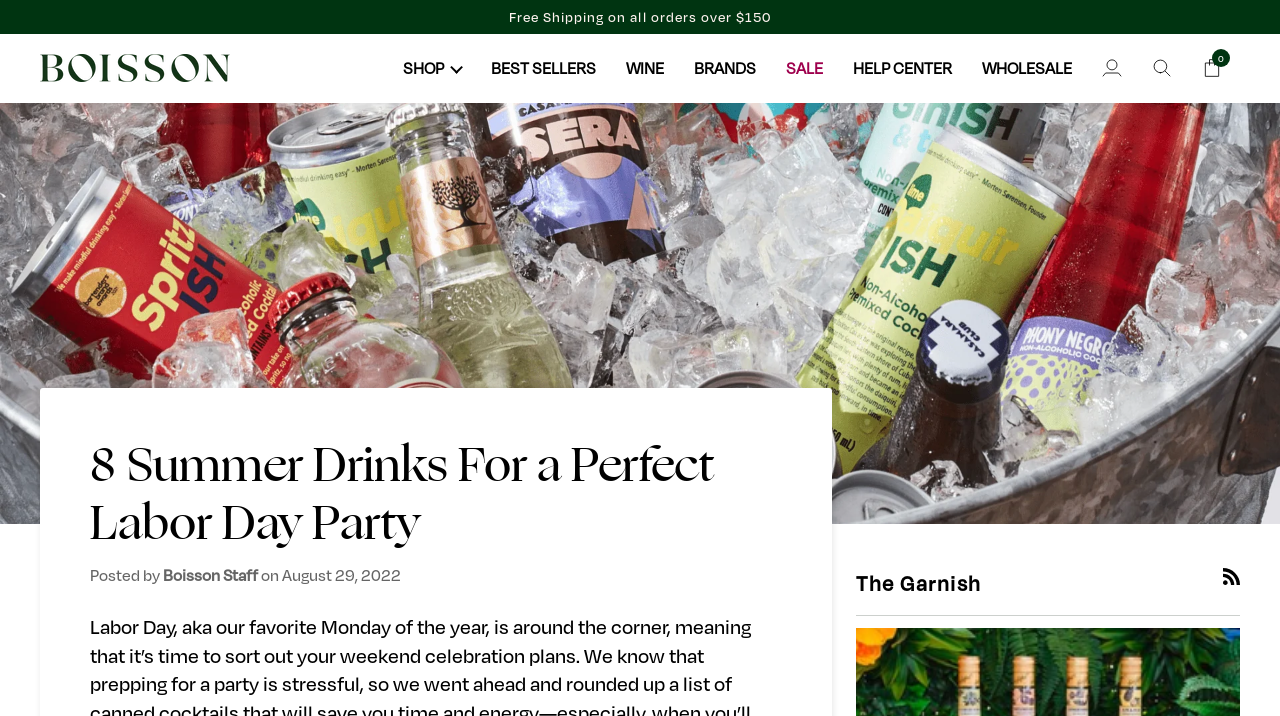From the webpage screenshot, predict the bounding box coordinates (top-left x, top-left y, bottom-right x, bottom-right y) for the UI element described here: My Account

[0.849, 0.048, 0.888, 0.143]